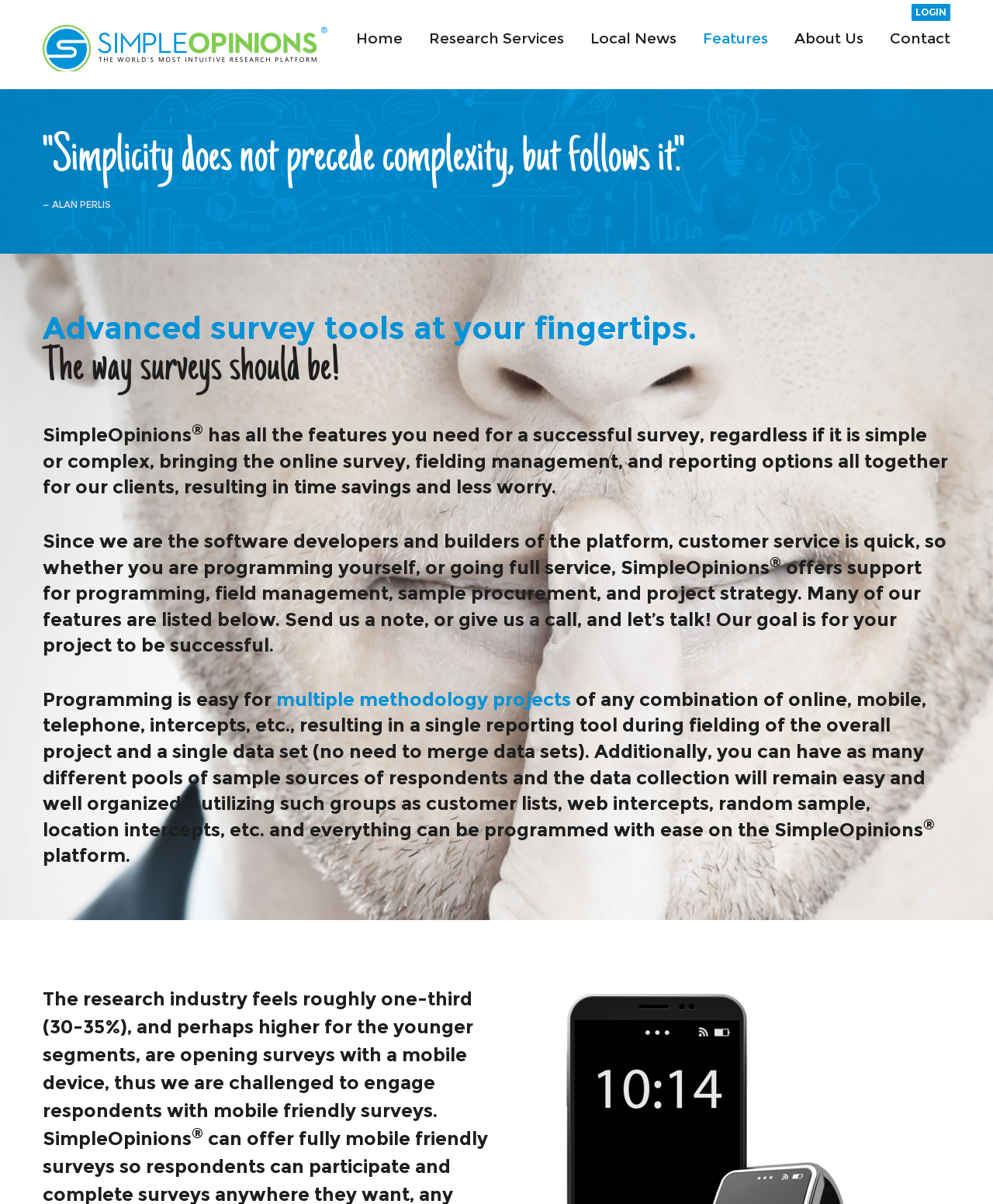Respond to the question below with a concise word or phrase:
What kind of surveys can SimpleOpinions offer?

Fully mobile friendly surveys